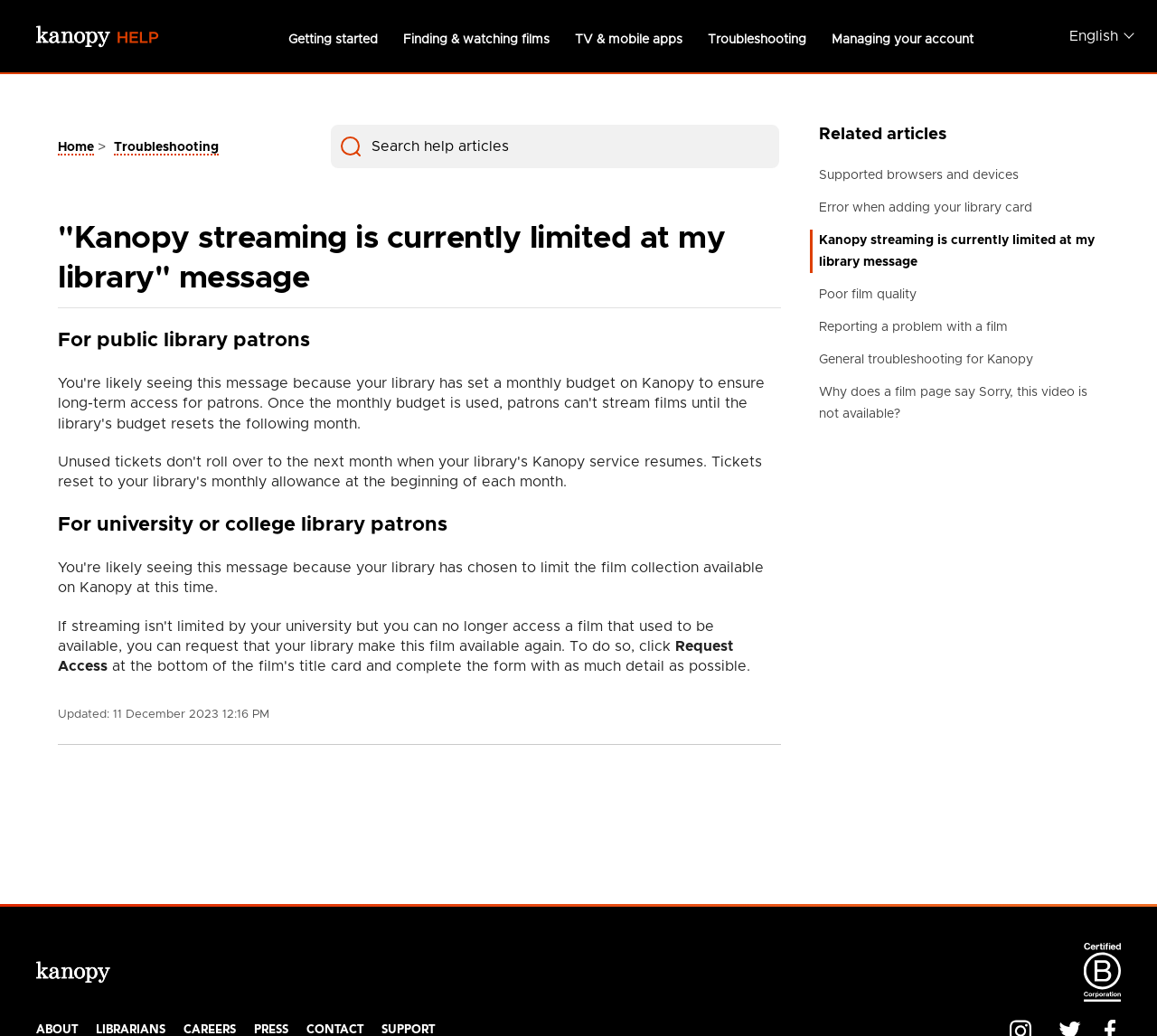Generate the text content of the main heading of the webpage.

"Kanopy streaming is currently limited at my library" message